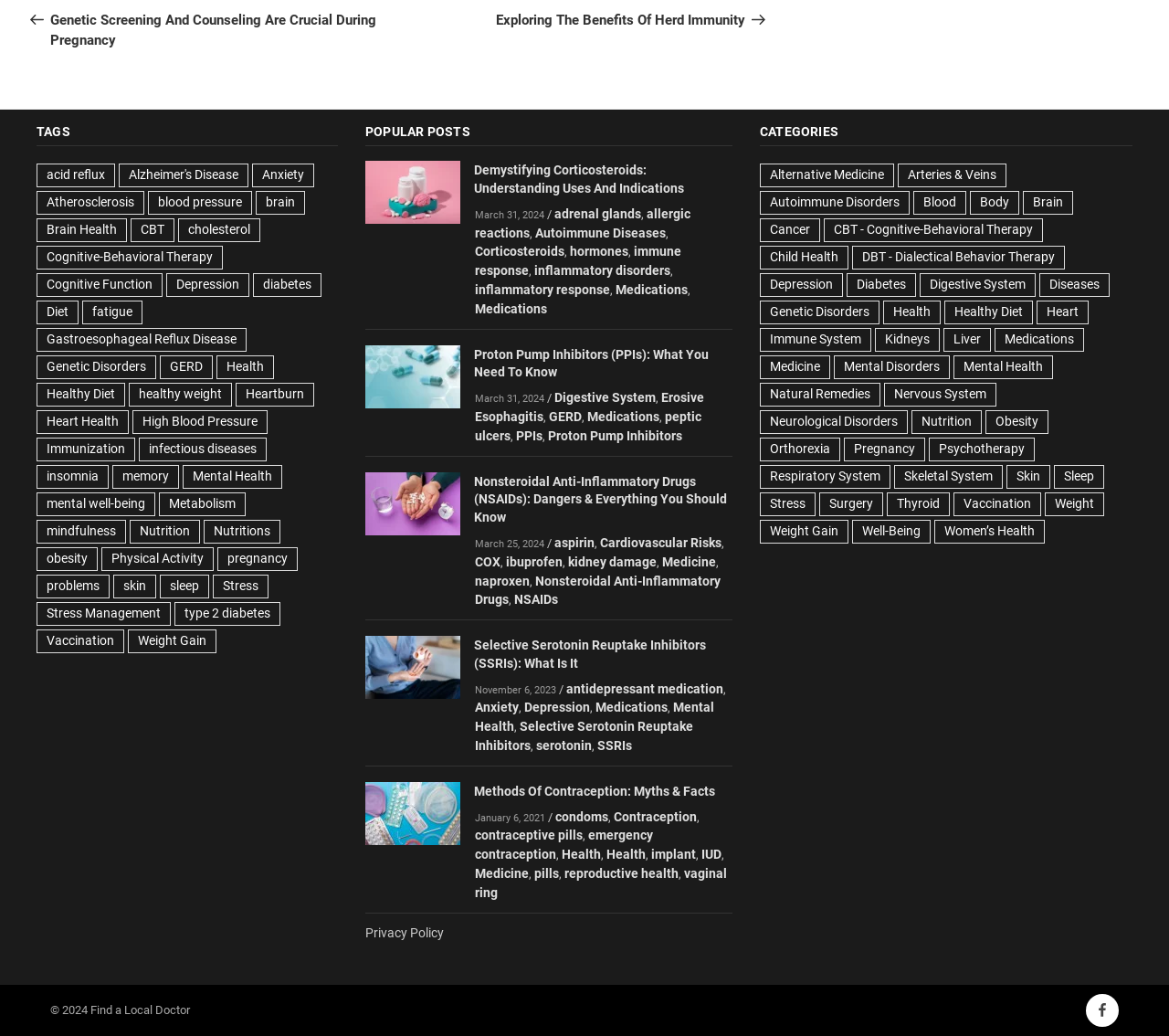Can you show the bounding box coordinates of the region to click on to complete the task described in the instruction: "learn about 'GERD'"?

[0.47, 0.395, 0.498, 0.409]